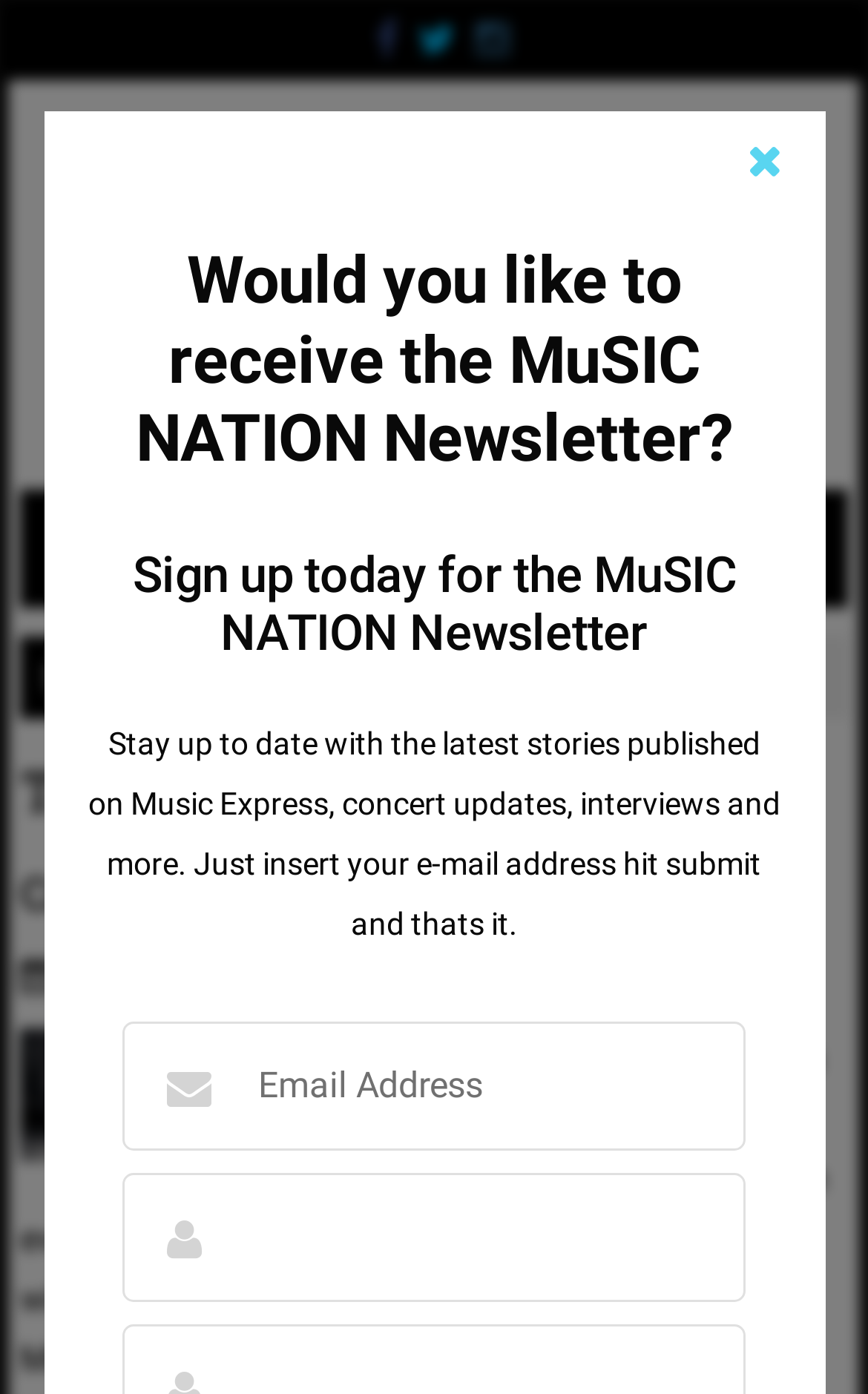Please identify the bounding box coordinates for the region that you need to click to follow this instruction: "Subscribe to the MuSIC NATION Newsletter".

[0.141, 0.732, 0.859, 0.825]